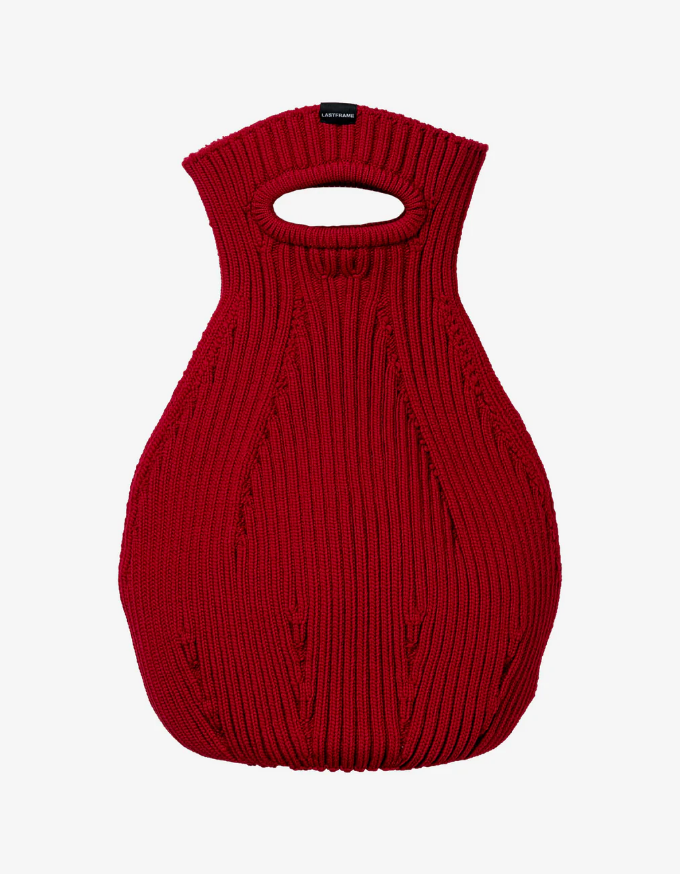From the details in the image, provide a thorough response to the question: What is the inspiration behind the bag's shape?

According to the caption, the bag's organic shape is inspired by jars, which were once used for preserving and transporting goods, reflecting a blend of modern aesthetics with historical significance.